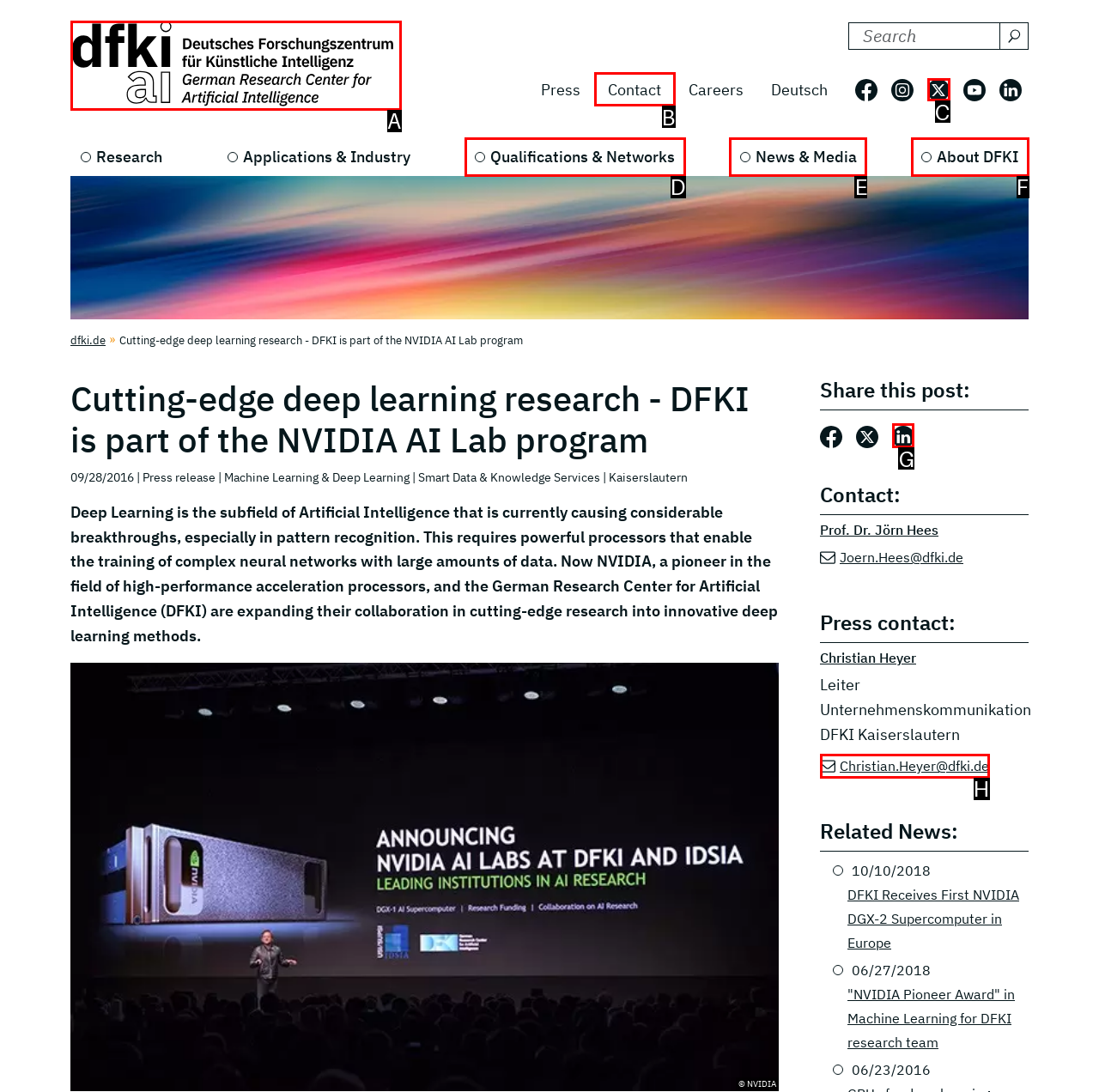Determine the HTML element to be clicked to complete the task: Share this post on LinkedIn. Answer by giving the letter of the selected option.

G